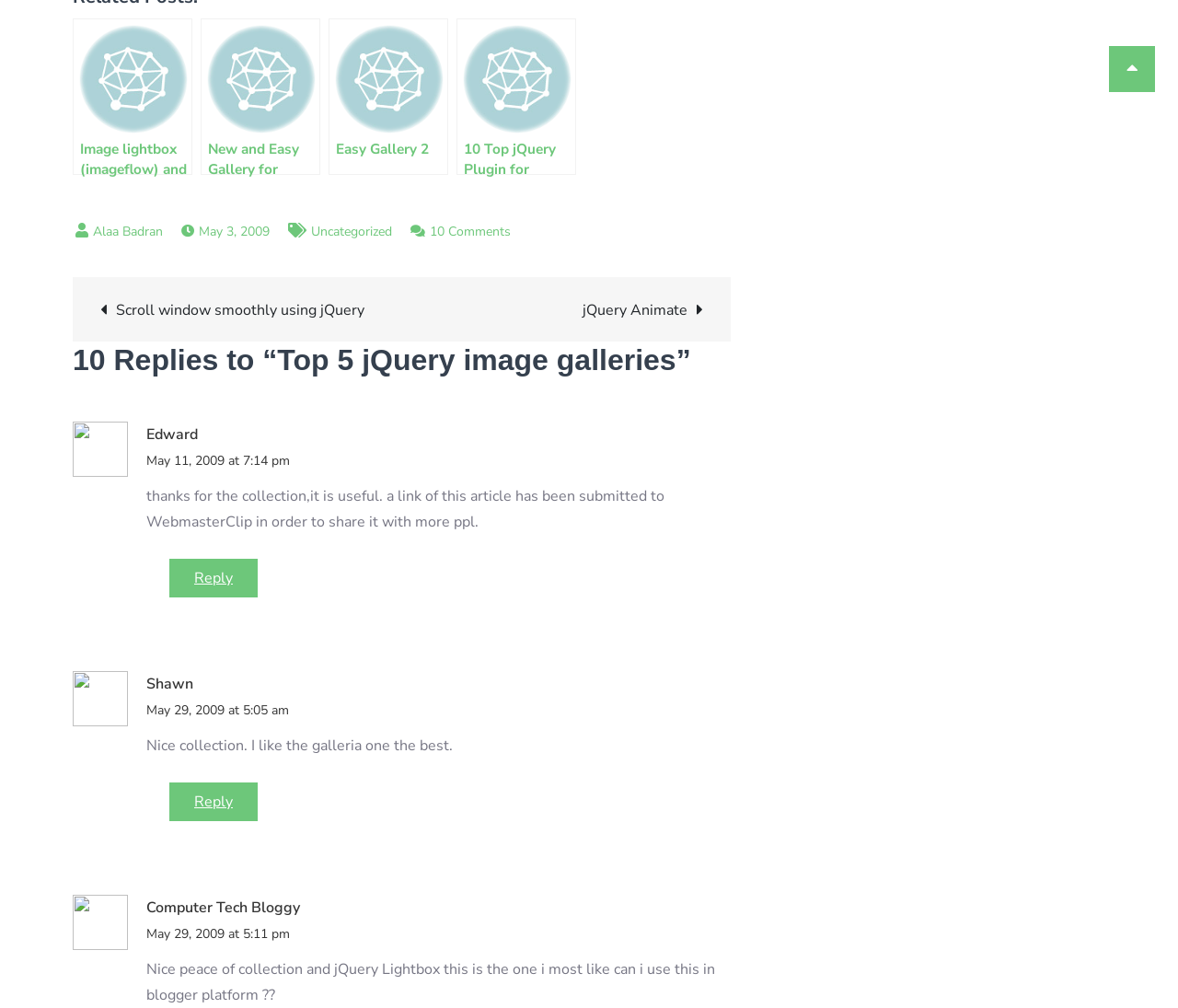Could you provide the bounding box coordinates for the portion of the screen to click to complete this instruction: "View the post navigation"?

[0.062, 0.275, 0.621, 0.339]